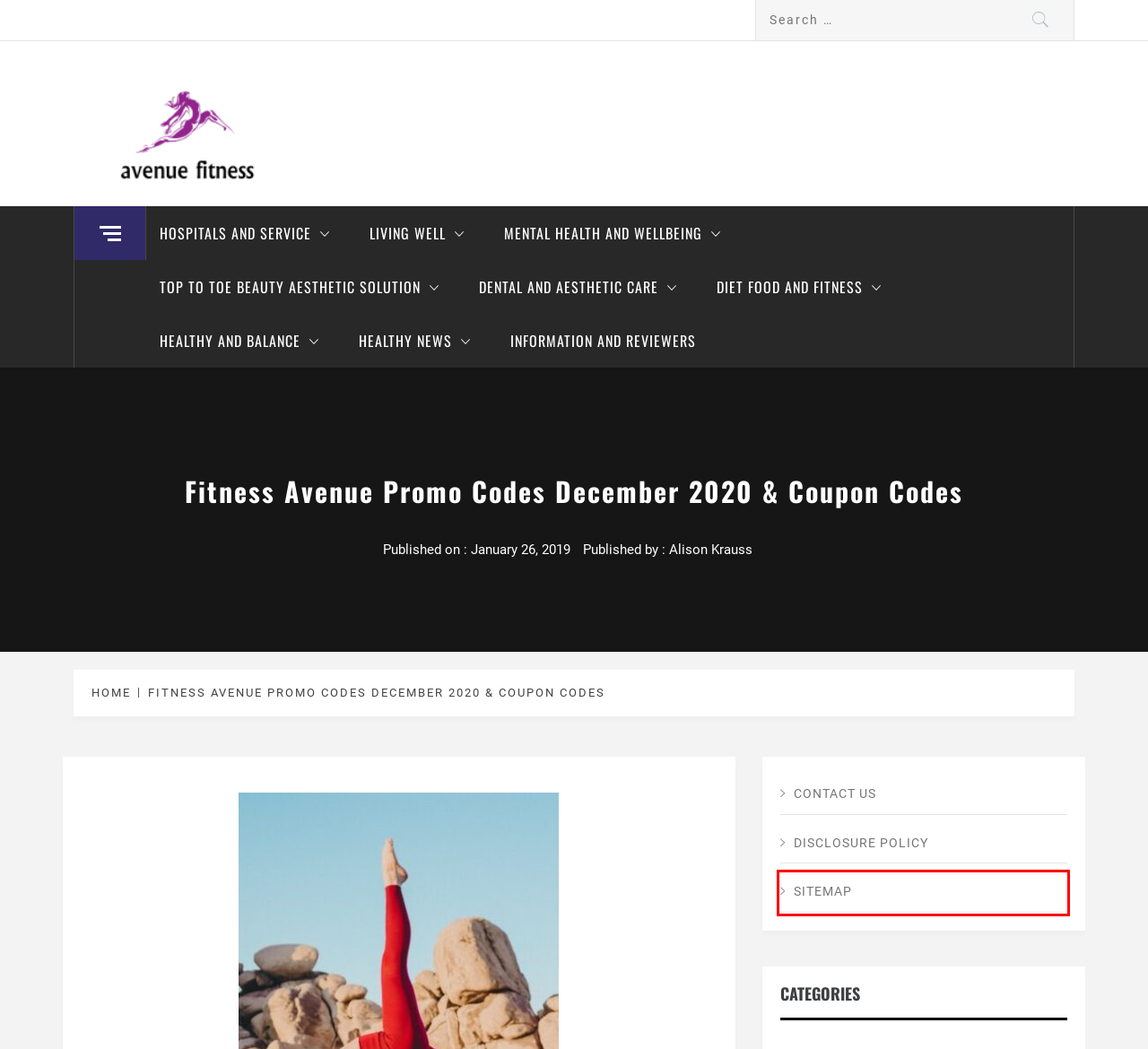Assess the screenshot of a webpage with a red bounding box and determine which webpage description most accurately matches the new page after clicking the element within the red box. Here are the options:
A. Living Well – avenue fitness
B. Top to Toe Beauty Aesthetic Solution – avenue fitness
C. Healthy and Balance – avenue fitness
D. Mental Health and Wellbeing – avenue fitness
E. Disclosure Policy – avenue fitness
F. Healthy News – avenue fitness
G. Sitemap – avenue fitness
H. Contact Us – avenue fitness

G